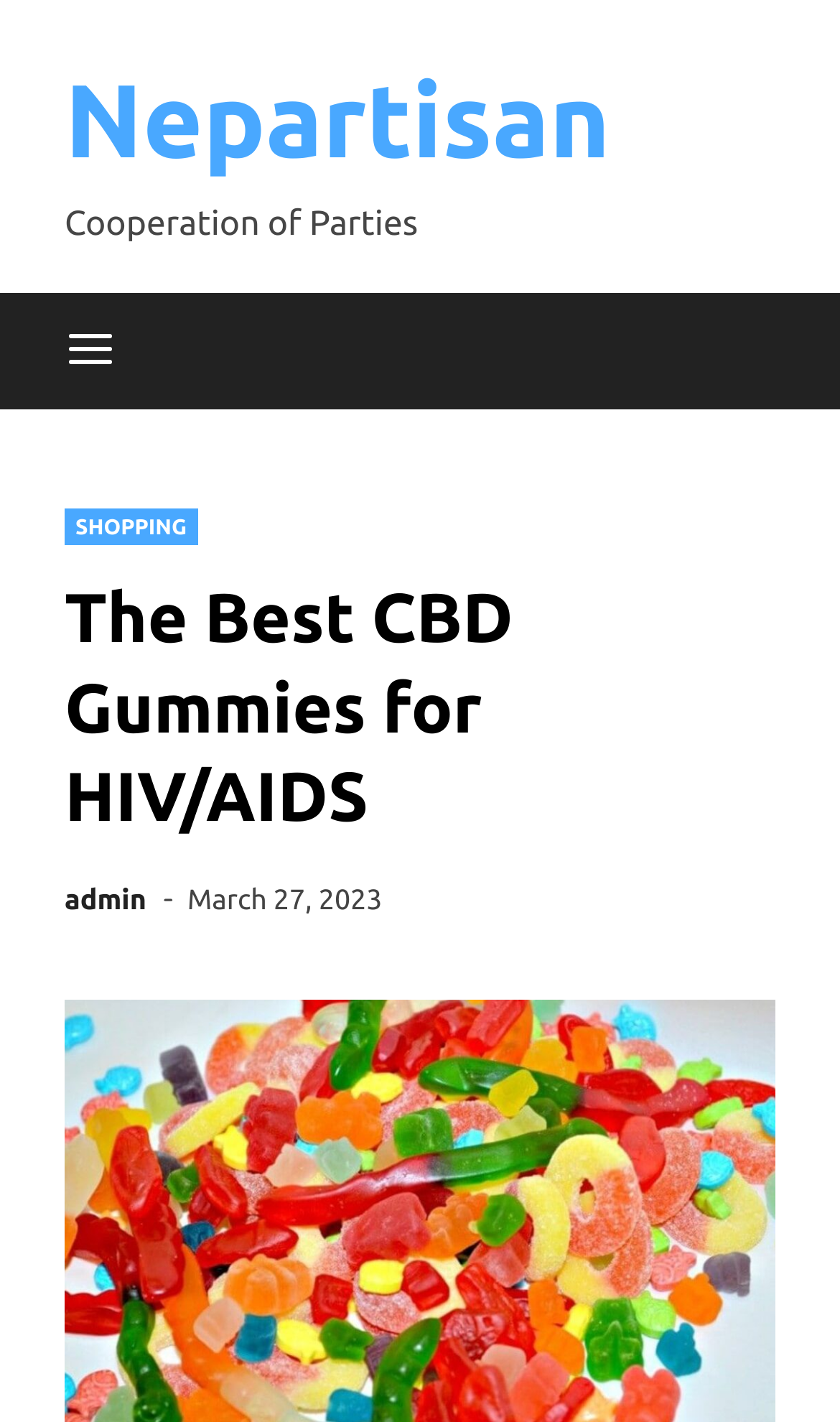Please provide the bounding box coordinate of the region that matches the element description: March 27, 2023March 28, 2023. Coordinates should be in the format (top-left x, top-left y, bottom-right x, bottom-right y) and all values should be between 0 and 1.

[0.223, 0.623, 0.455, 0.644]